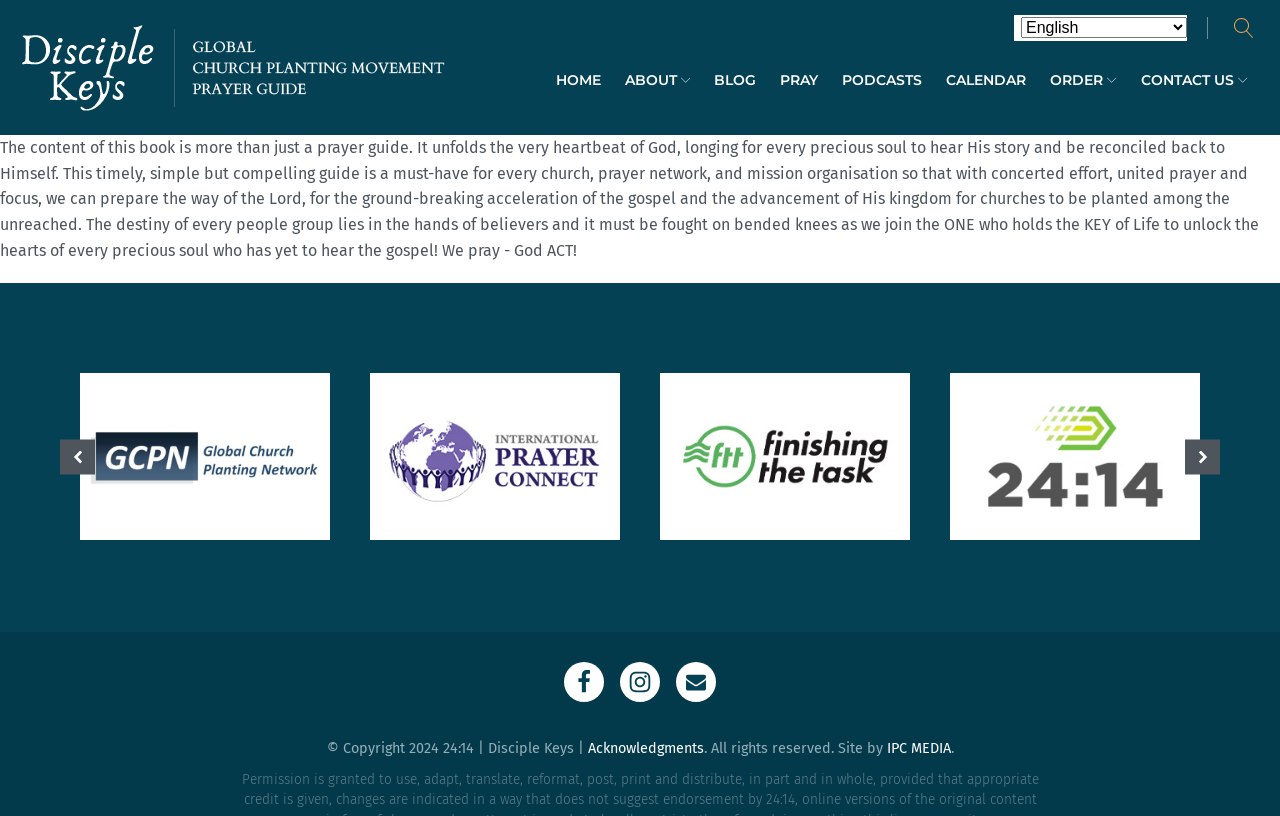Pinpoint the bounding box coordinates of the element to be clicked to execute the instruction: "Read about the book".

[0.0, 0.169, 0.984, 0.318]